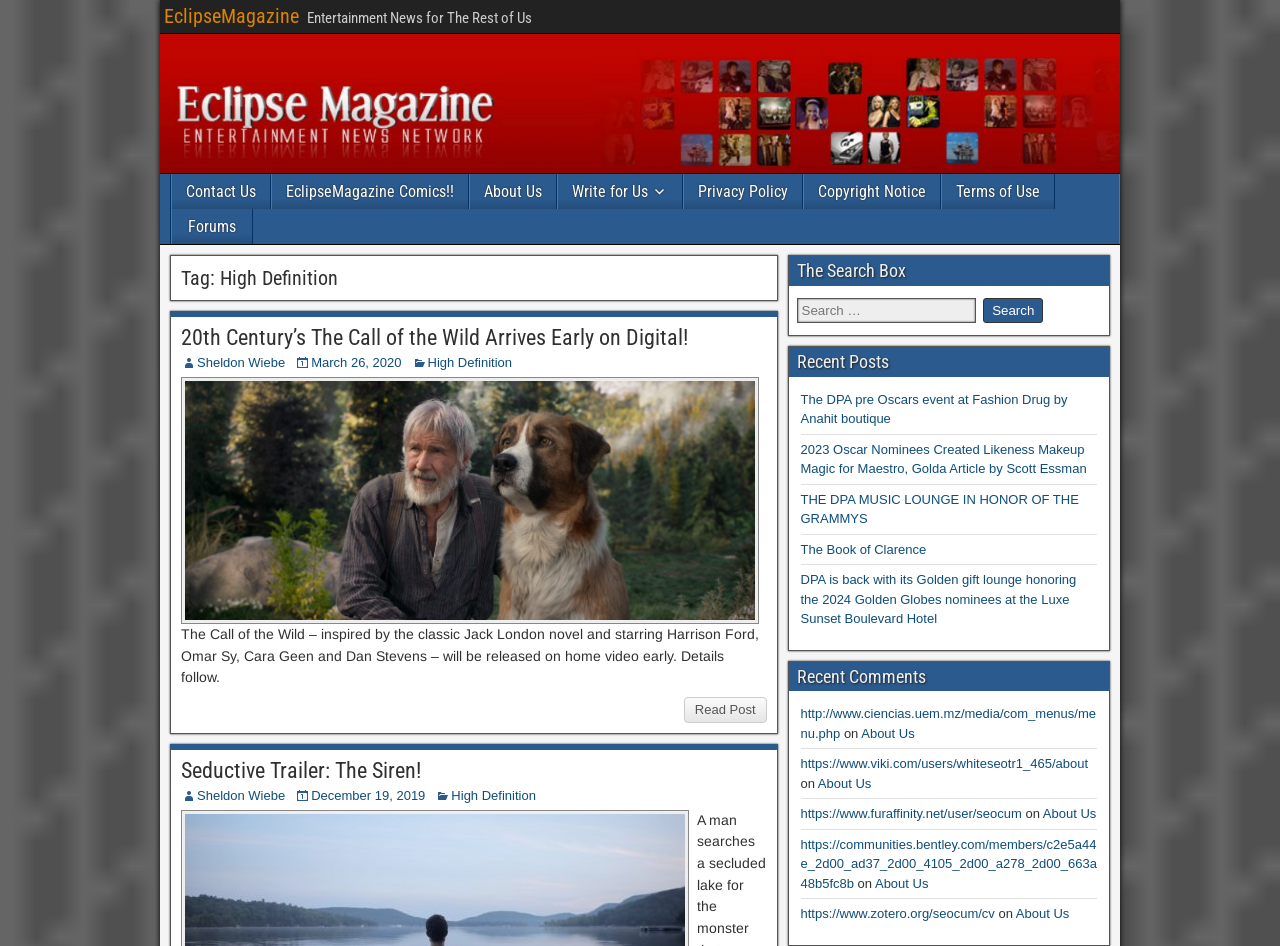What is the name of the magazine?
Answer the question with a single word or phrase derived from the image.

EclipseMagazine